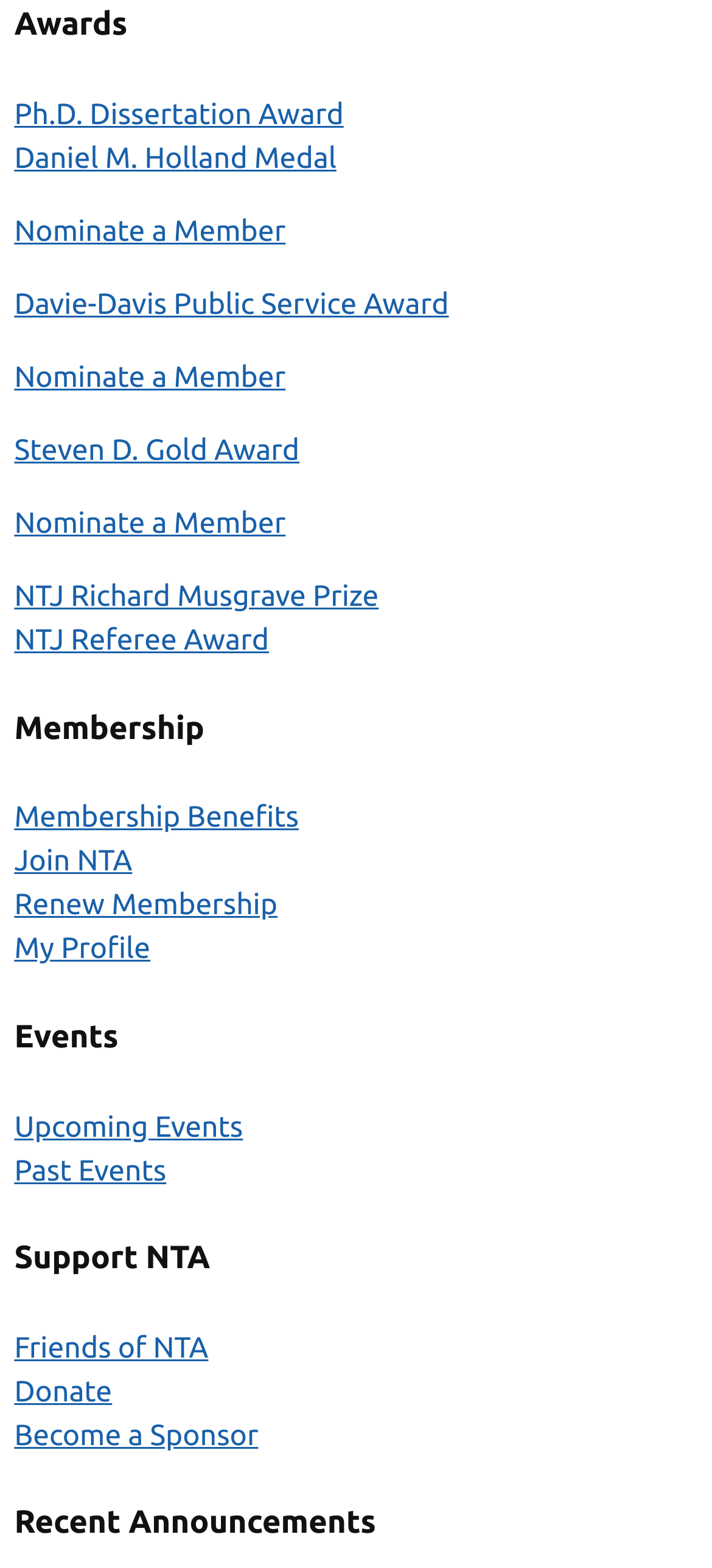Pinpoint the bounding box coordinates for the area that should be clicked to perform the following instruction: "Nominate a Member".

[0.02, 0.138, 0.401, 0.159]